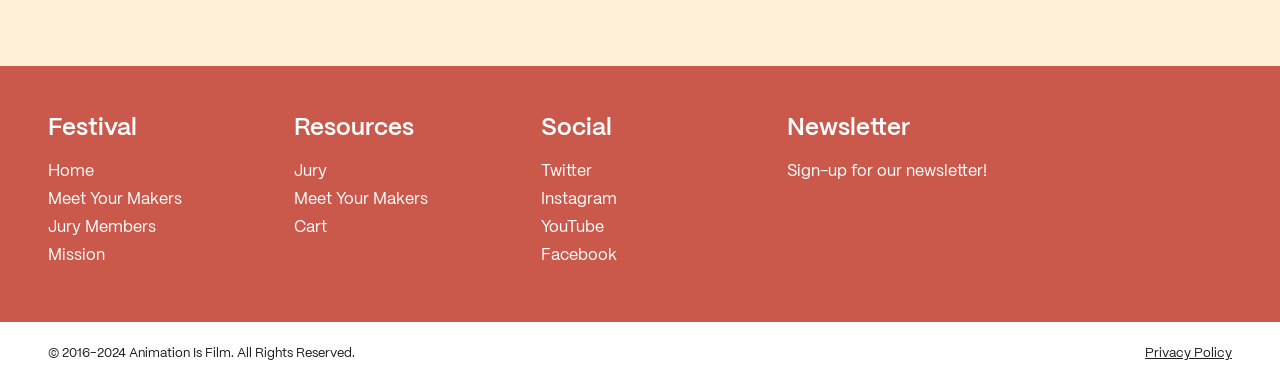Based on the image, please elaborate on the answer to the following question:
What is the copyright year range?

The copyright year range is 2016-2024 because the static text element at the bottom of the webpage contains the text '© 2016-2024 Animation Is Film. All Rights Reserved.' and its bounding box coordinates [0.037, 0.899, 0.277, 0.941] indicate its position at the bottom of the webpage.